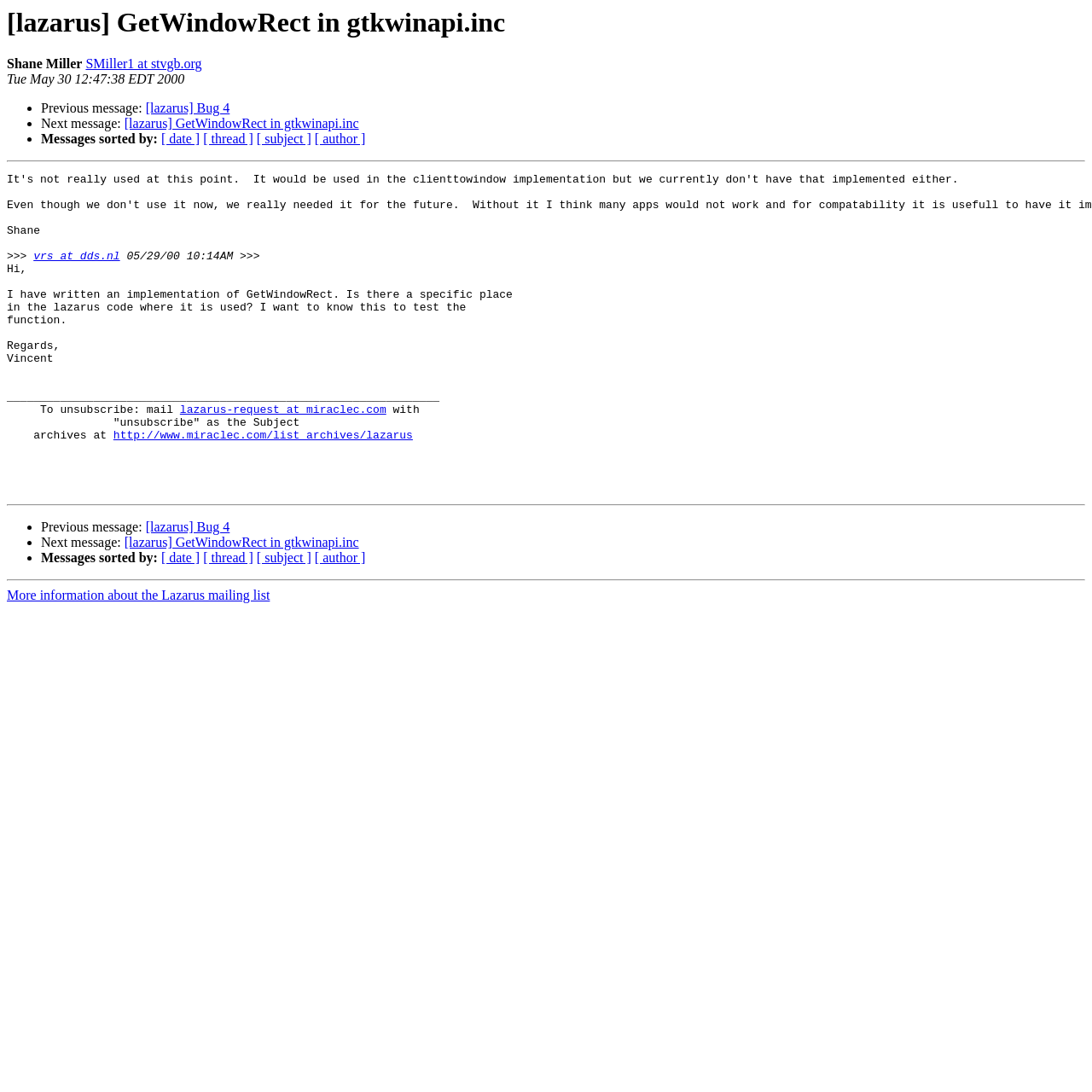Look at the image and answer the question in detail:
What is the subject of the message?

The subject of the message is GetWindowRect in gtkwinapi.inc, which can be inferred from the link '[lazarus] GetWindowRect in gtkwinapi.inc' at the top of the page.